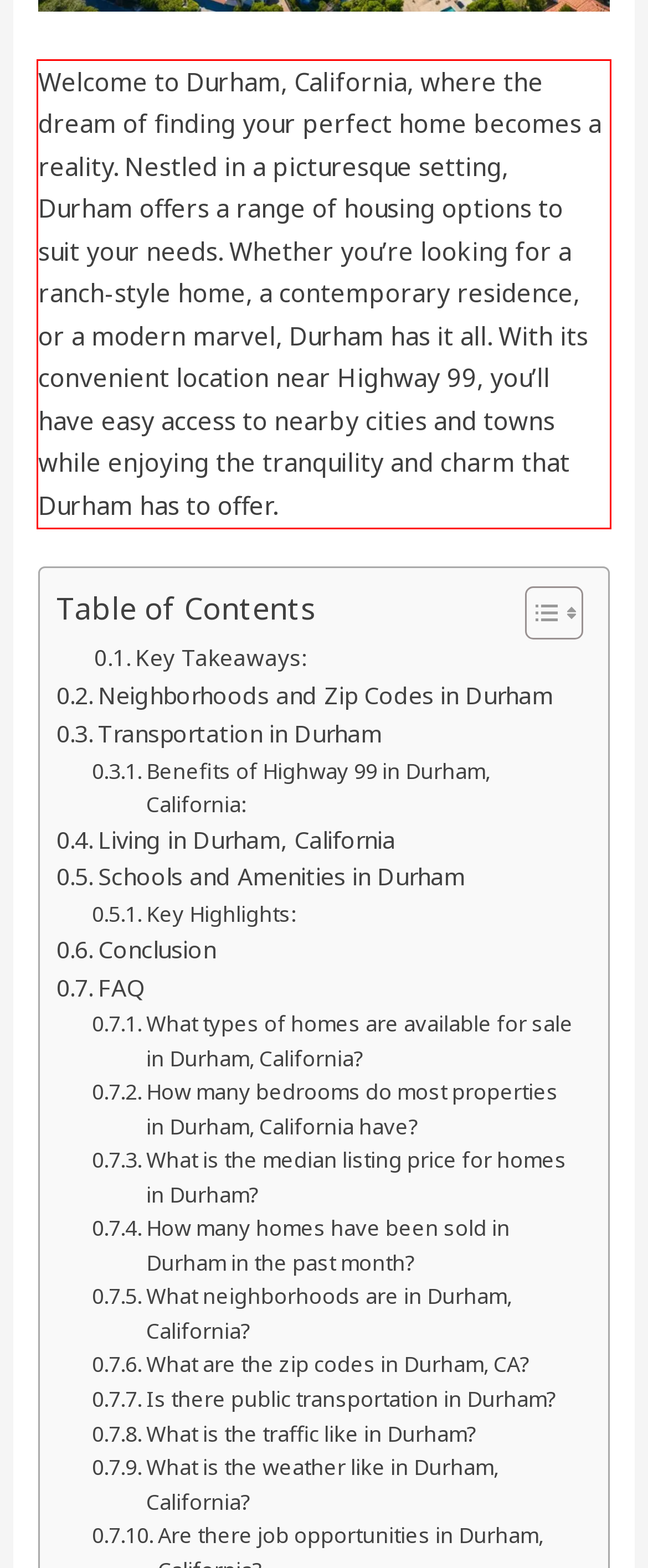Analyze the red bounding box in the provided webpage screenshot and generate the text content contained within.

Welcome to Durham, California, where the dream of finding your perfect home becomes a reality. Nestled in a picturesque setting, Durham offers a range of housing options to suit your needs. Whether you’re looking for a ranch-style home, a contemporary residence, or a modern marvel, Durham has it all. With its convenient location near Highway 99, you’ll have easy access to nearby cities and towns while enjoying the tranquility and charm that Durham has to offer.